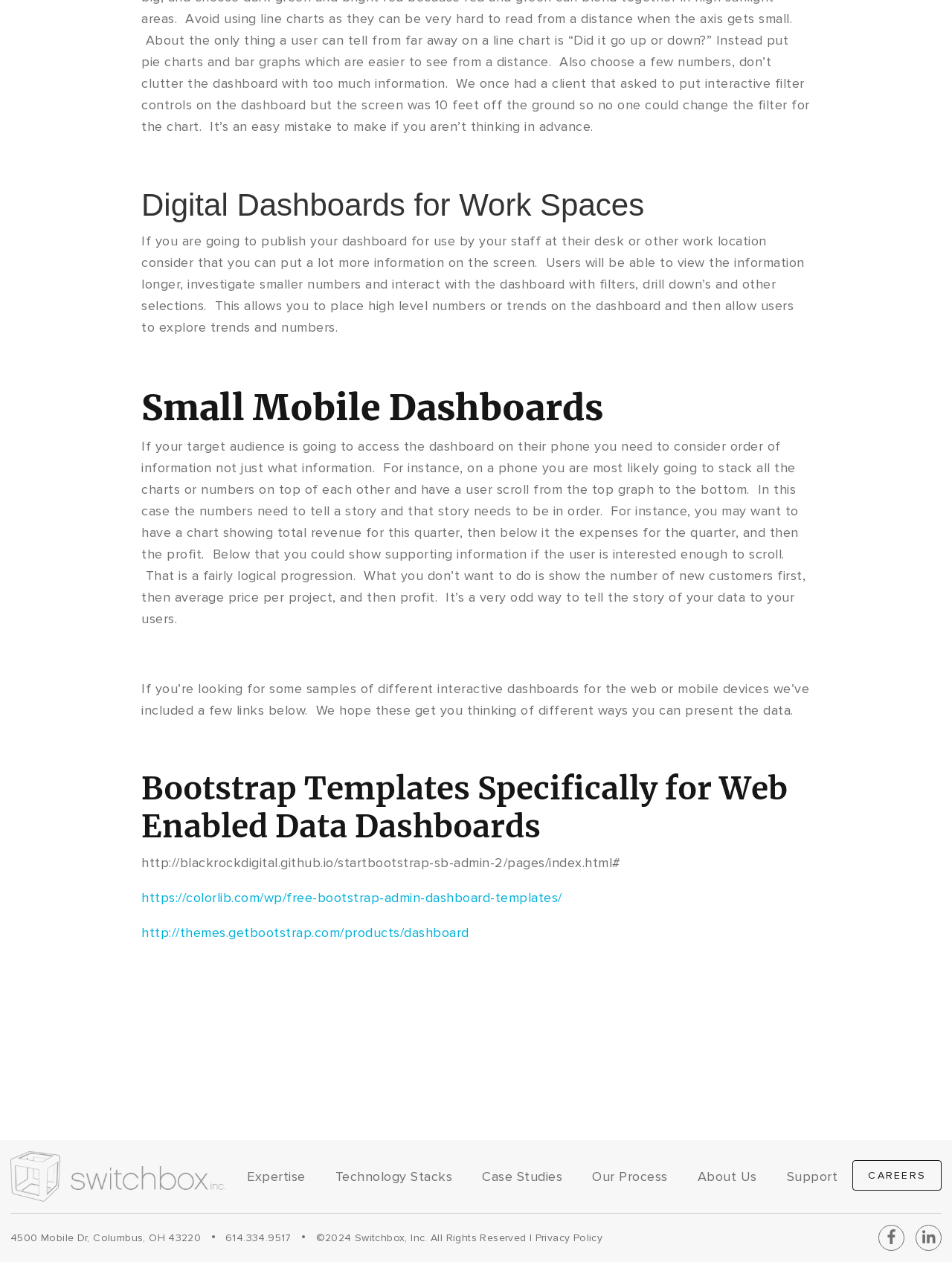Using the provided element description "Case Studies", determine the bounding box coordinates of the UI element.

[0.491, 0.919, 0.607, 0.945]